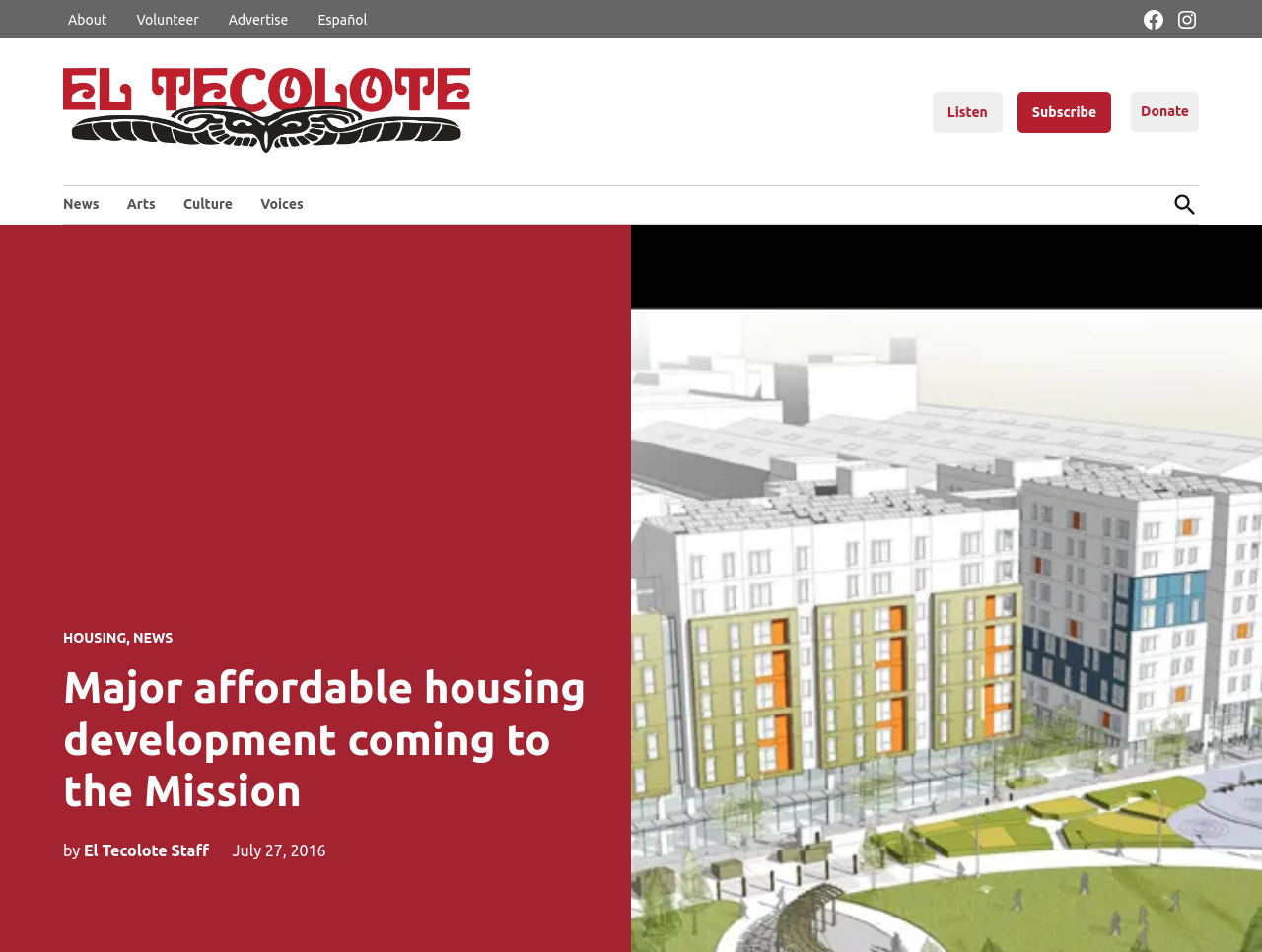What categories of articles are available on this website?
Please provide a comprehensive answer based on the visual information in the image.

I found the answer by looking at the top menu navigation, which lists the categories 'News', 'Arts', 'Culture', and 'Voices'.